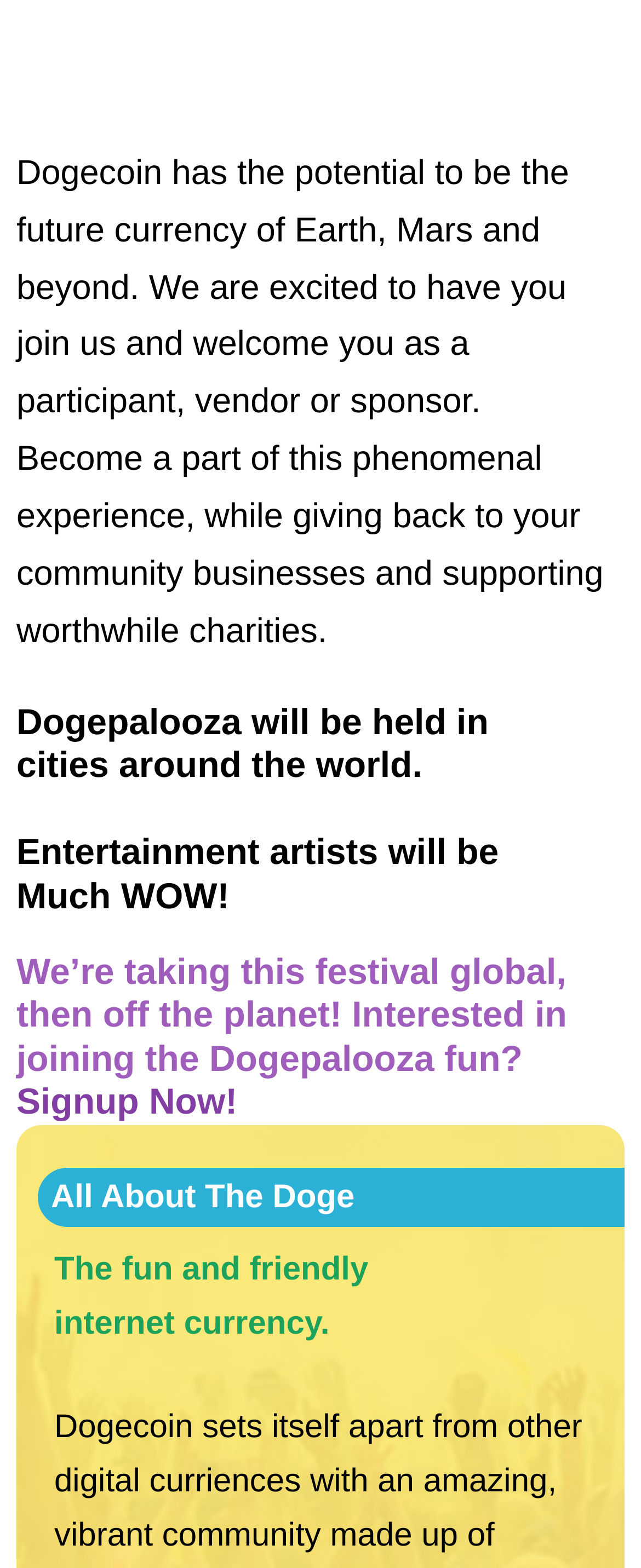Answer succinctly with a single word or phrase:
Where will Dogepalooza be held?

Cities around the world